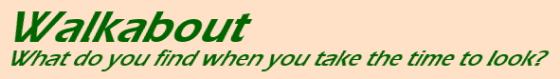Explain in detail what you see in the image.

The image features the title "Walkabout" prominently displayed in a stylized, bold green font, emphasizing the theme of exploration and discovery. Beneath the title, a subtitle reads, "What do you find when you take the time to look?" This phrase invites readers to engage in a thoughtful journey, suggesting that there are hidden wonders waiting to be uncovered in everyday life. The background has a soft, warm tone, adding to the overall inviting and reflective atmosphere of the design, encapsulating the essence of curiosity and attentiveness in one's surroundings.